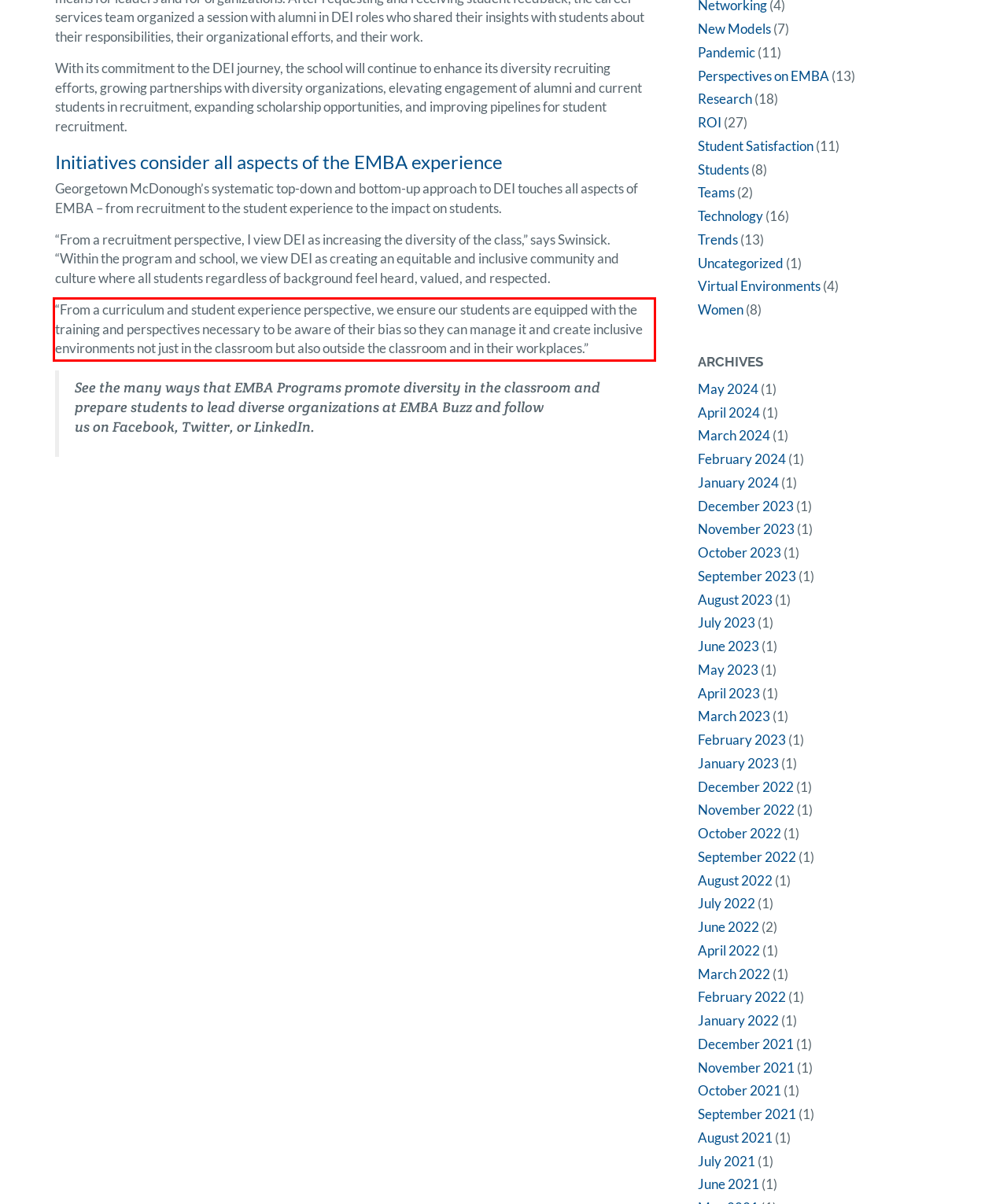You are given a screenshot with a red rectangle. Identify and extract the text within this red bounding box using OCR.

“From a curriculum and student experience perspective, we ensure our students are equipped with the training and perspectives necessary to be aware of their bias so they can manage it and create inclusive environments not just in the classroom but also outside the classroom and in their workplaces.”